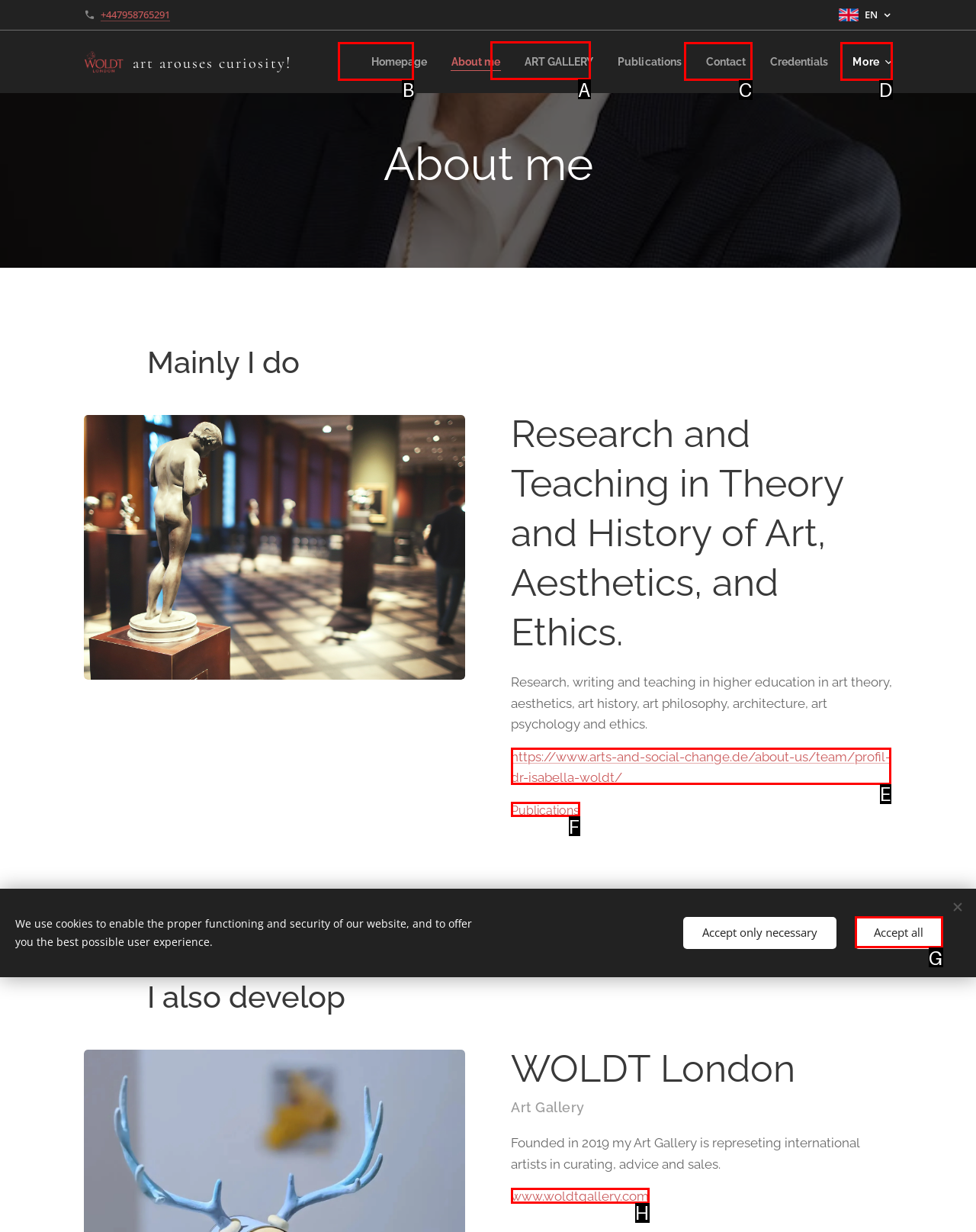Identify which lettered option completes the task: view ART GALLERY. Provide the letter of the correct choice.

A